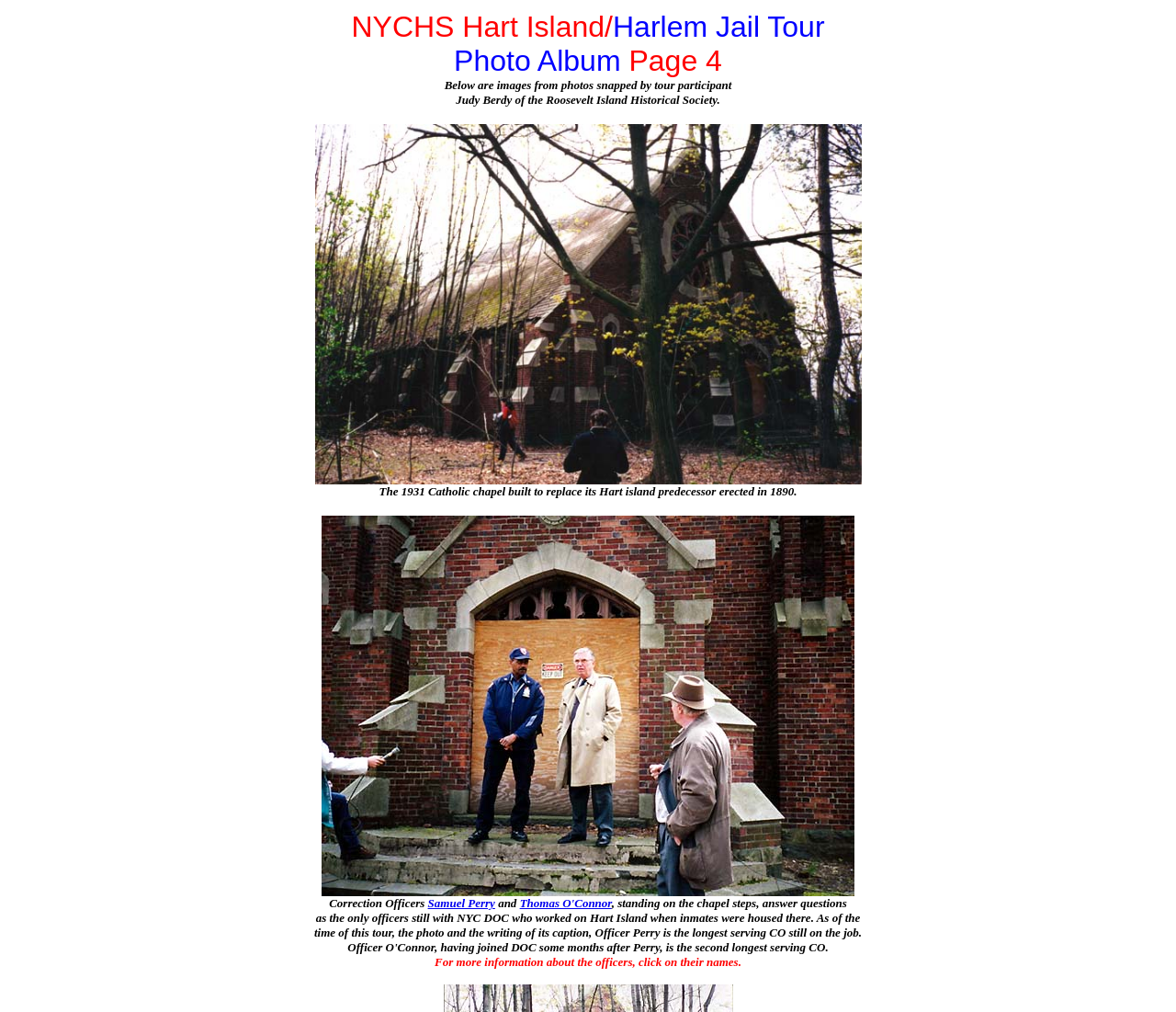Who is the author of the text?
Look at the screenshot and give a one-word or phrase answer.

Judy Berdy